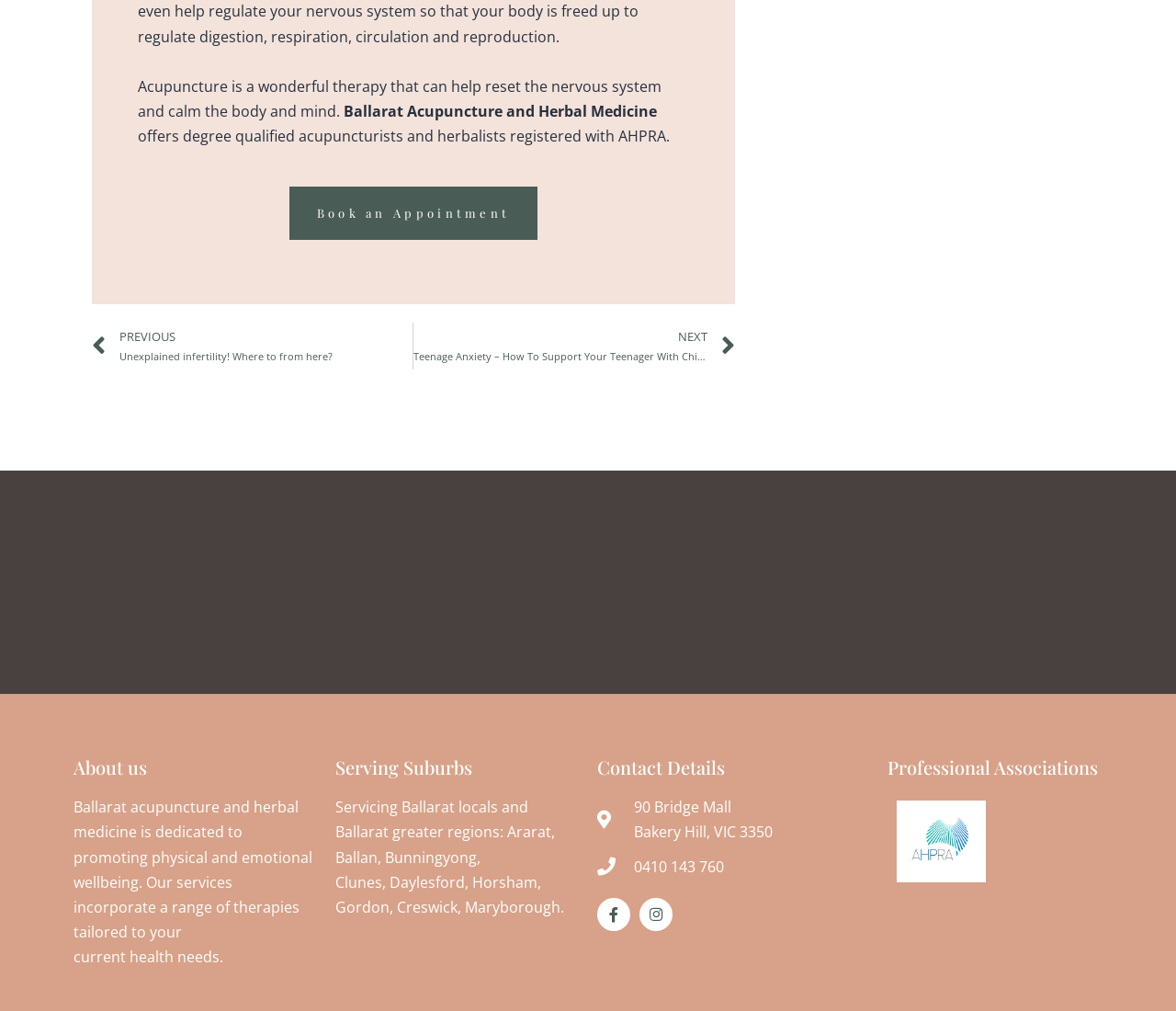Using the information shown in the image, answer the question with as much detail as possible: What is the contact phone number of the clinic?

The contact phone number of the clinic can be found in the link element '0410 143 760' located in the 'Contact Details' section of the webpage.